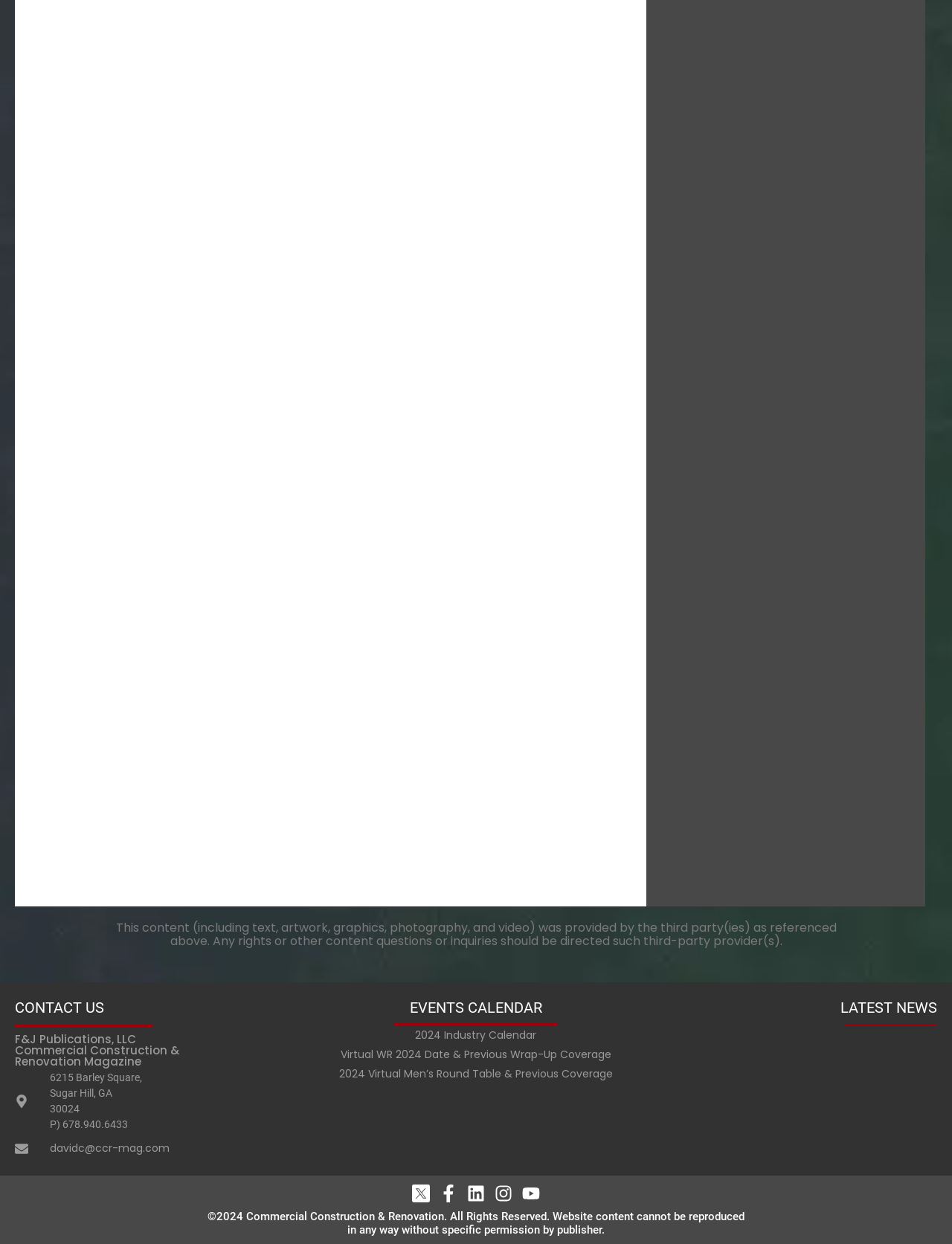What is the company name?
From the image, respond using a single word or phrase.

F&J Publications, LLC